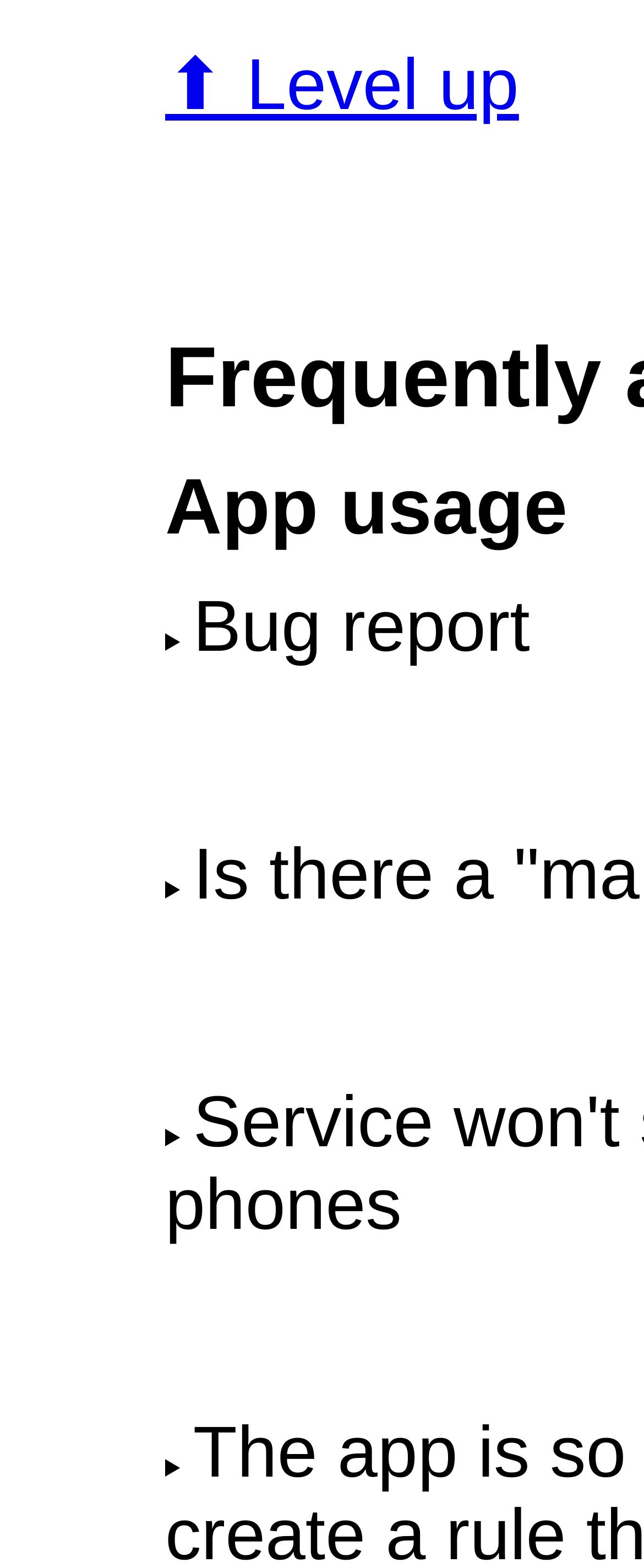From the webpage screenshot, predict the bounding box of the UI element that matches this description: "Terms and Conditions".

None